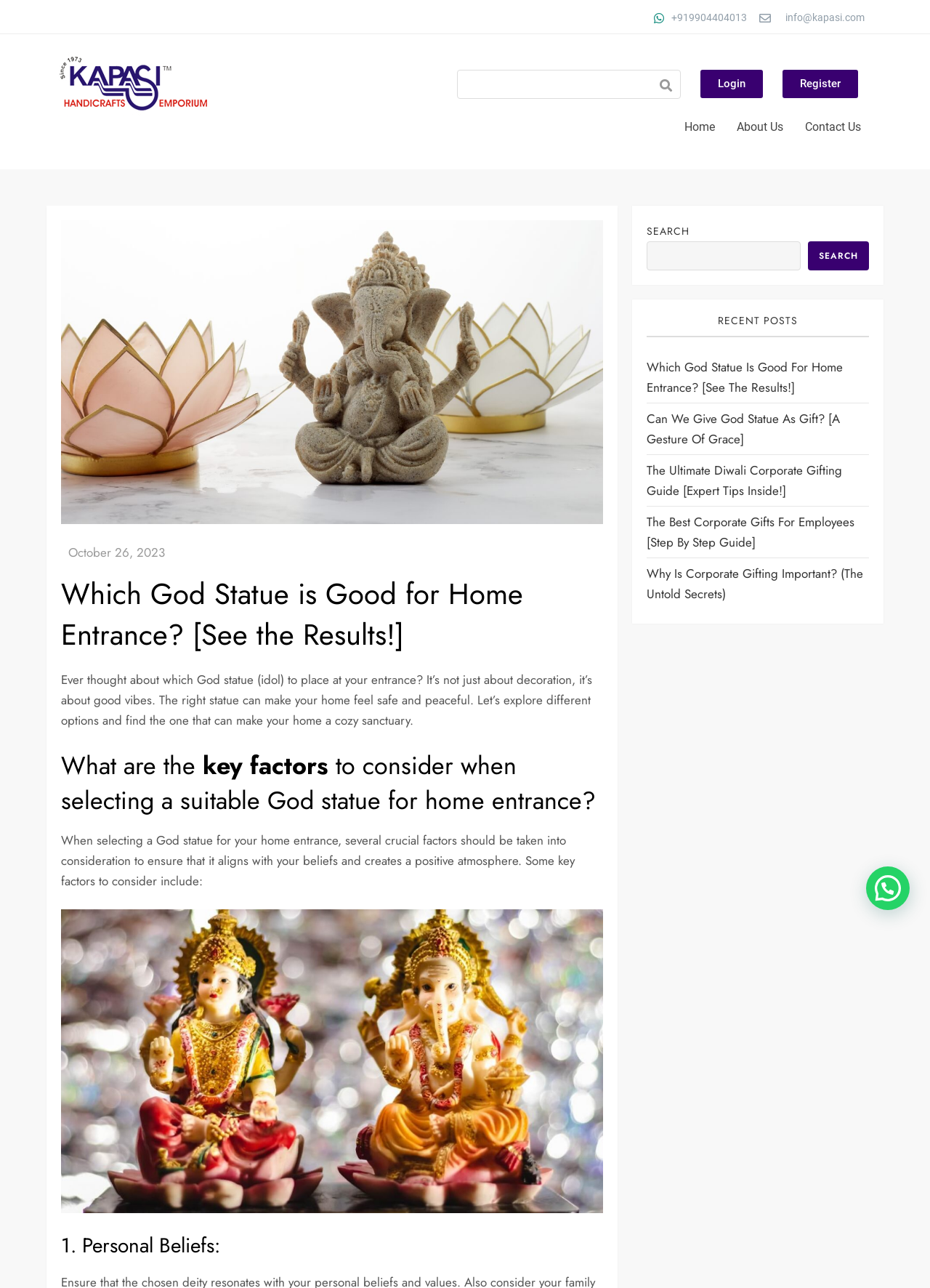Indicate the bounding box coordinates of the clickable region to achieve the following instruction: "read the recent post about God Statue."

[0.696, 0.277, 0.934, 0.308]